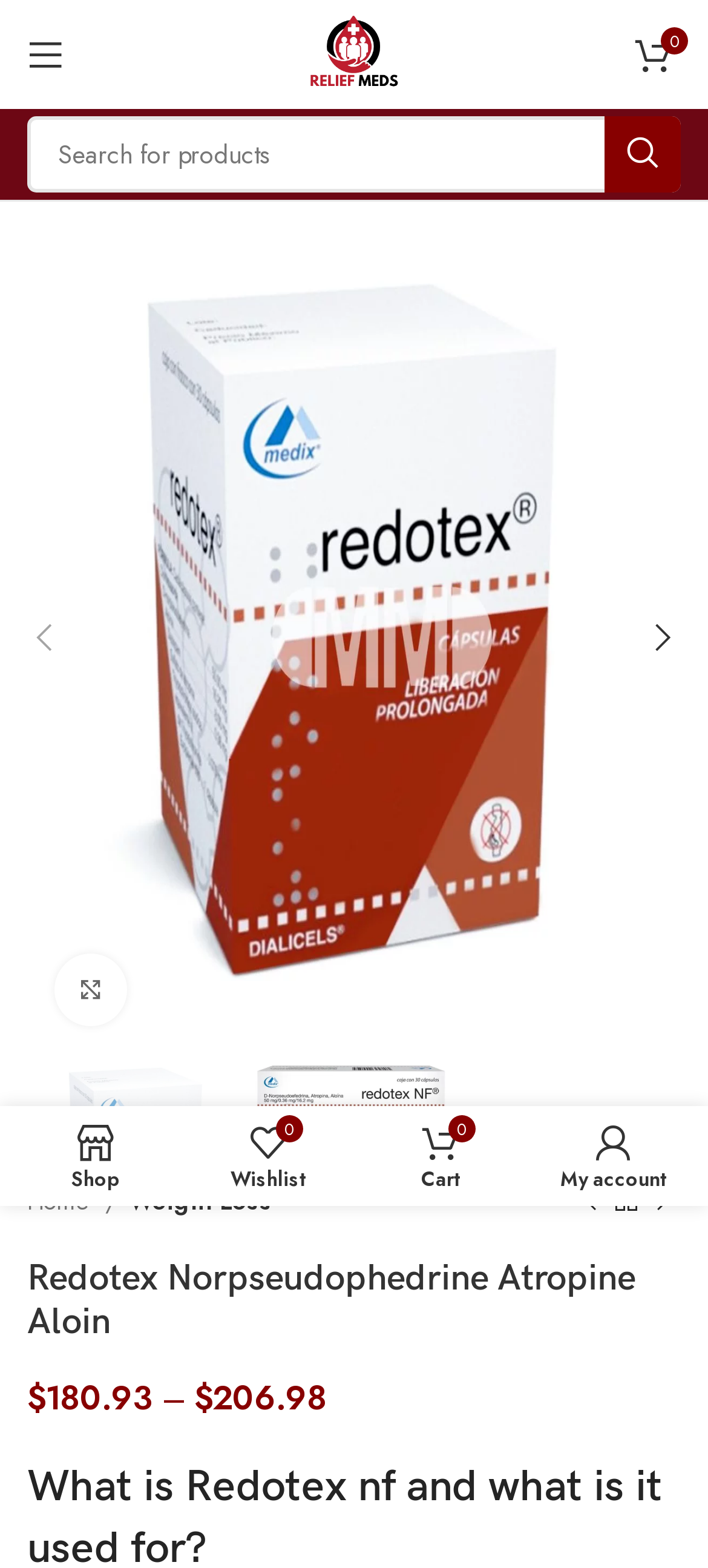Provide a thorough description of the webpage you see.

This webpage is an online store selling Redotex Norpseudophedrine Atropine Aloin, a weight loss medication. At the top left corner, there is a link to open a mobile menu. Next to it, there is a link to the store's logo, "Relief Meds Store", accompanied by an image of the logo. On the top right corner, there is a search bar with a textbox and a search button.

Below the search bar, there is a large section showcasing the product, Redotex Norpseudophedrine Atropine Aloin. This section contains an image of the product, a link to buy the product, and a figure with a link to enlarge the image. There is also a breadcrumb navigation menu above the product section, indicating the current page's location in the website's hierarchy.

The product section is followed by a heading that displays the product name, "Redotex Norpseudophedrine Atropine Aloin". Below the heading, there are prices listed, ranging from $180.93 to $206.98.

On the bottom left corner, there are links to navigate to the previous and next products. Above these links, there are several links to access the user's account, wishlist, and cart. The webpage also has a few icons, including a shopping cart icon, a wishlist icon, and an account icon, which are scattered throughout the page.